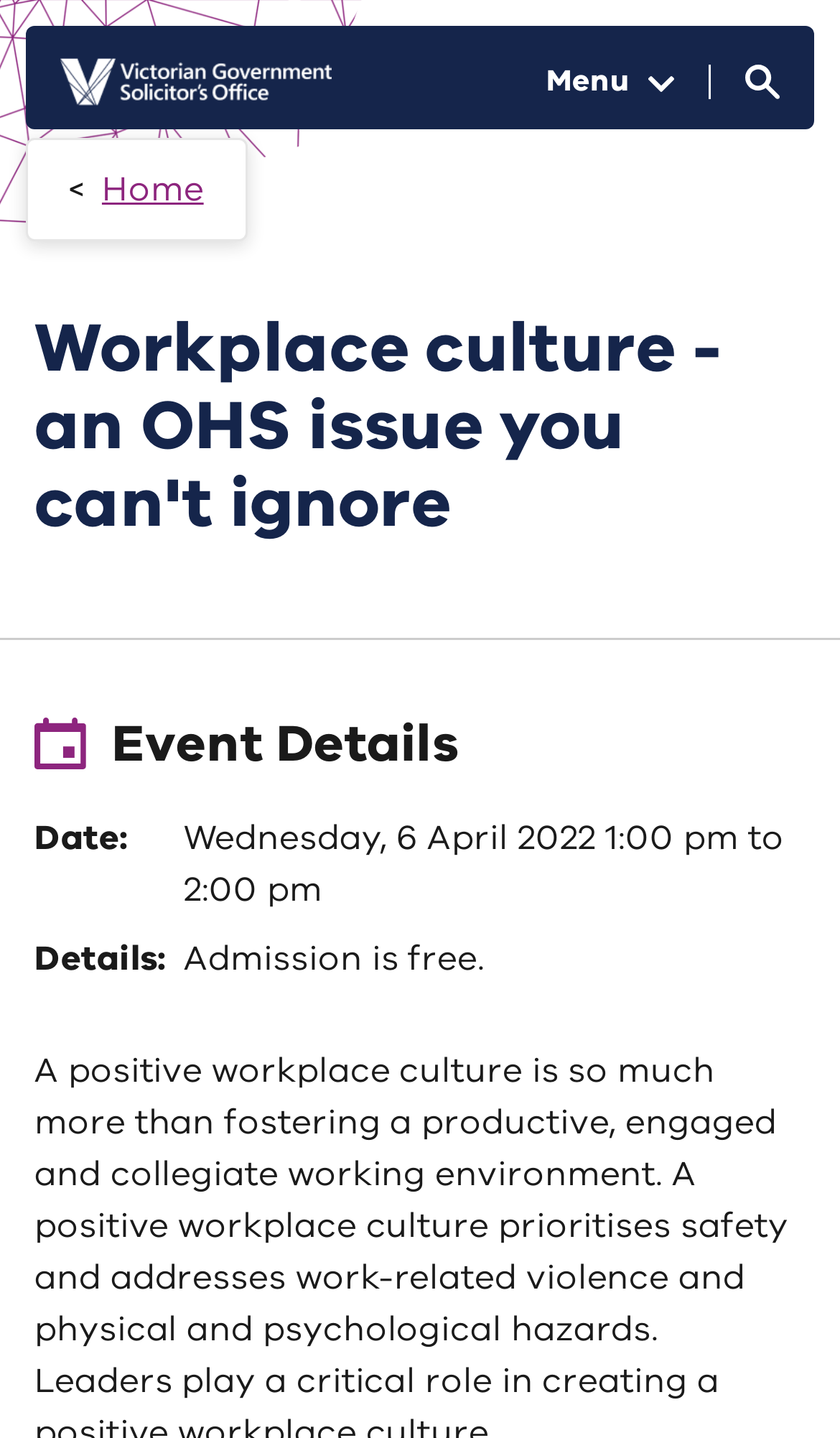Answer the question with a brief word or phrase:
What is the event time?

1:00 pm to 2:00 pm